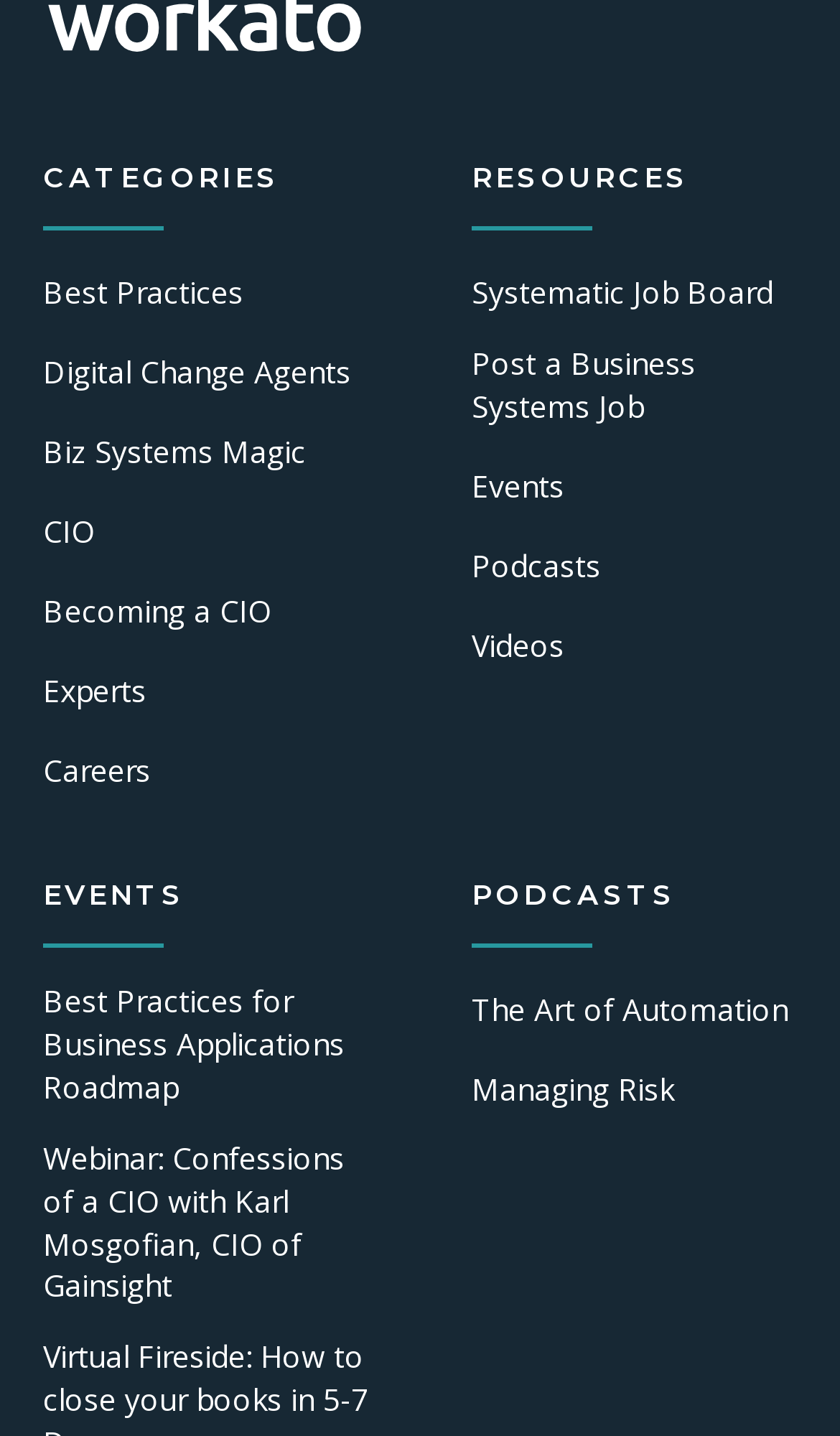Please identify the bounding box coordinates for the region that you need to click to follow this instruction: "Watch Webinar: Confessions of a CIO with Karl Mosgofian, CIO of Gainsight".

[0.051, 0.791, 0.438, 0.911]